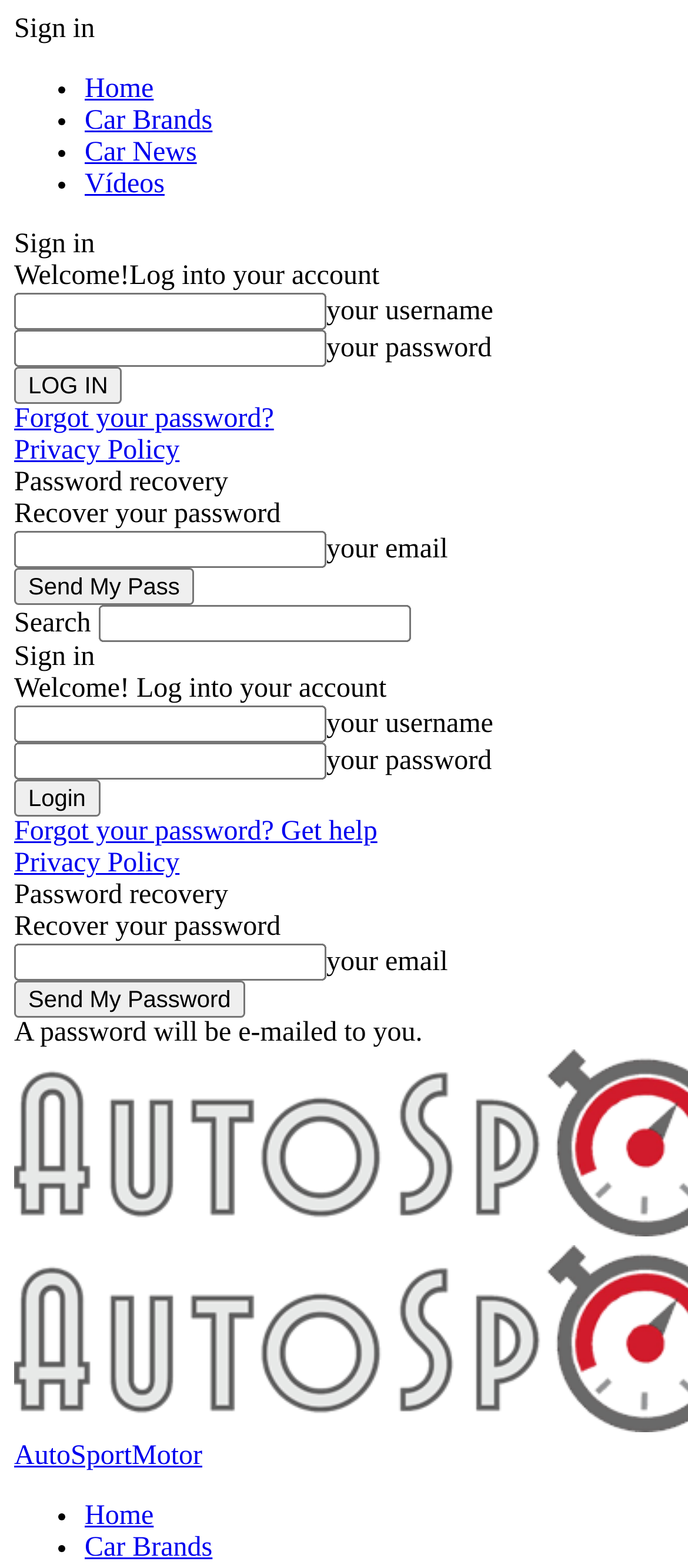Determine the title of the webpage and give its text content.

The all-new 2024 Mitsubishi Triton (L200) – Interior Design